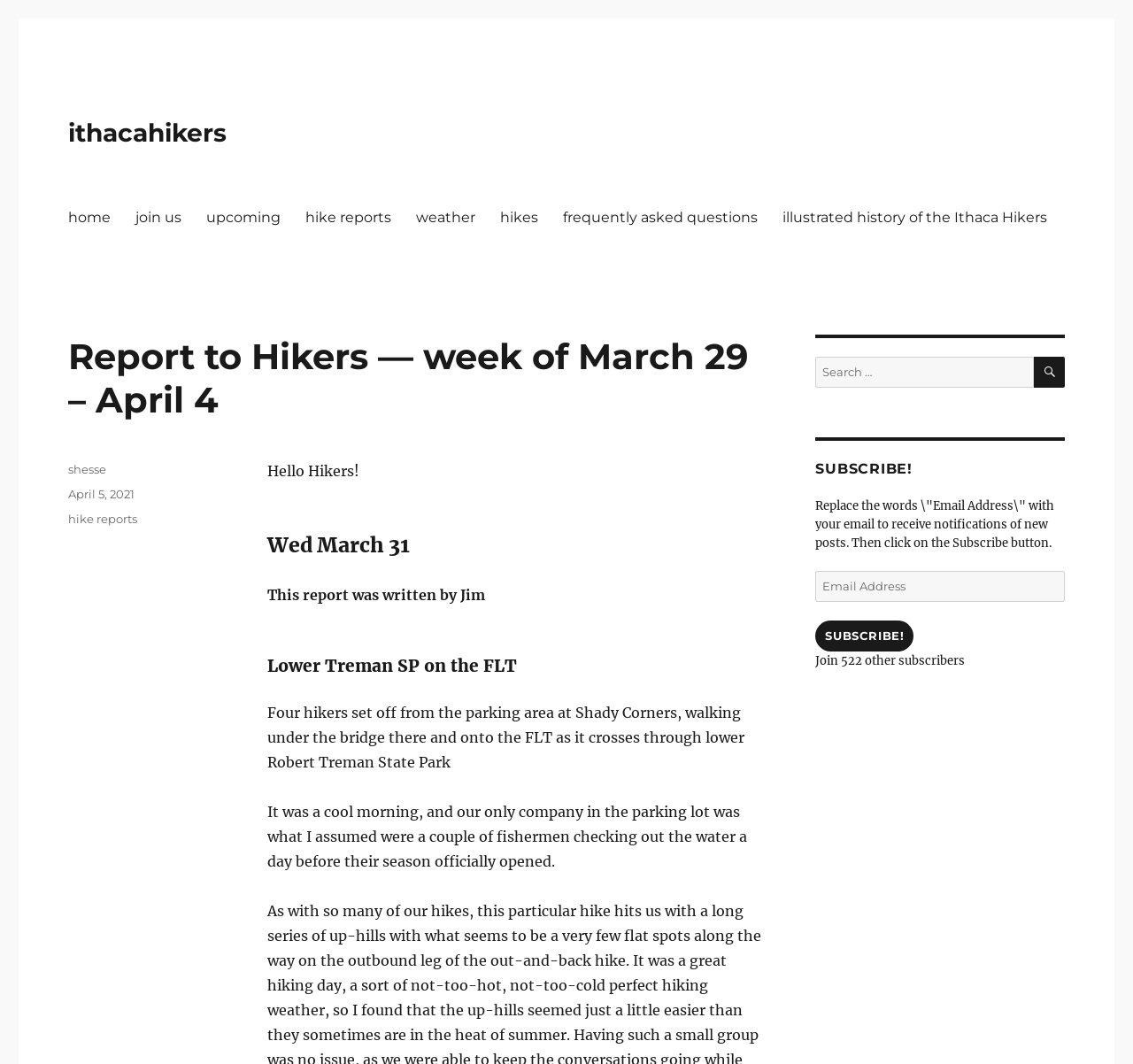Identify the main heading from the webpage and provide its text content.

Report to Hikers — week of March 29 – April 4